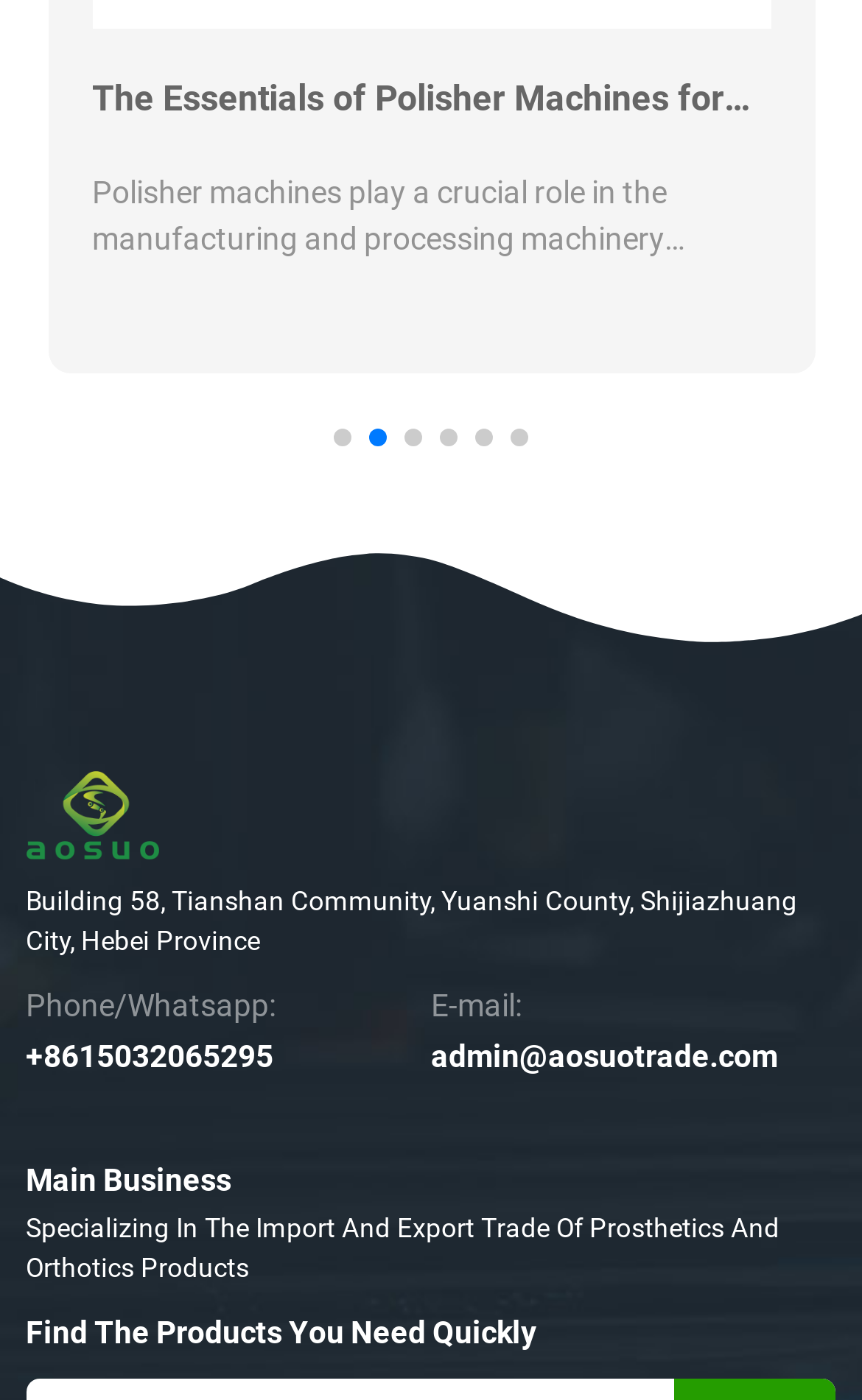What is the main business of the company?
Please use the visual content to give a single word or phrase answer.

Import and Export Trade of Prosthetics and Orthotics Products